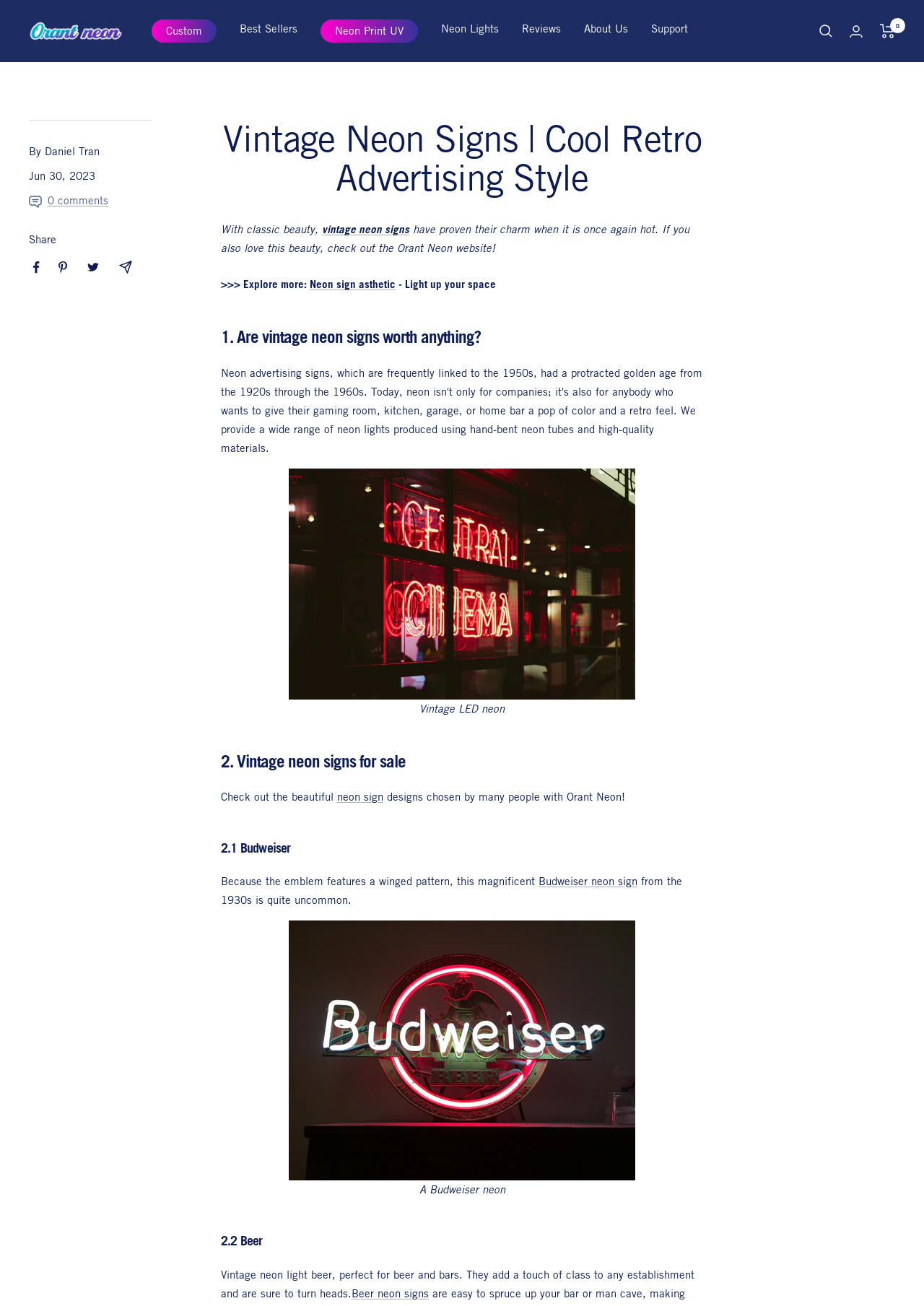What is the name of the beer brand mentioned in the webpage?
Answer with a single word or phrase, using the screenshot for reference.

Budweiser